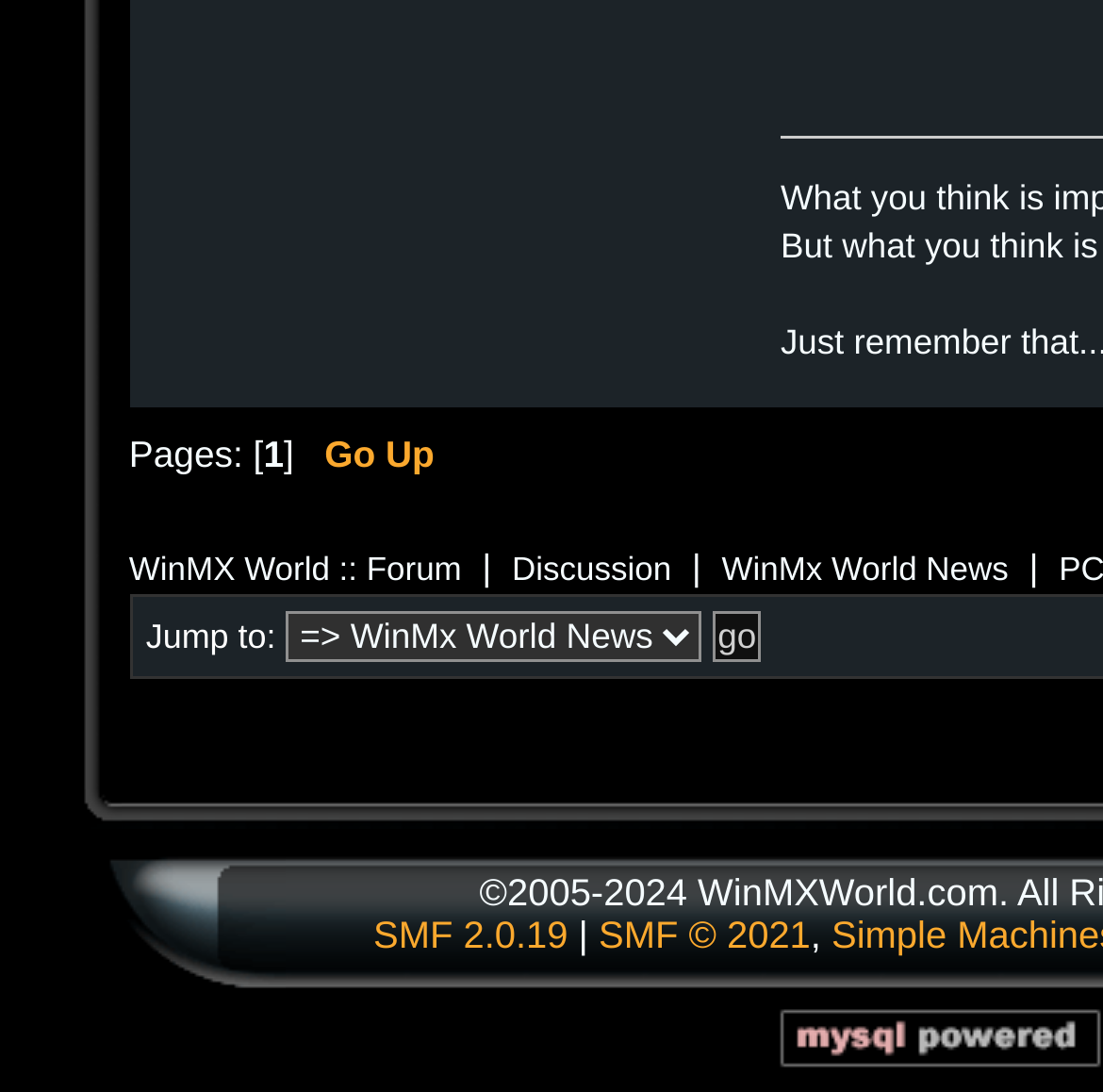Locate the bounding box coordinates of the clickable region necessary to complete the following instruction: "Click on 'Go Up'". Provide the coordinates in the format of four float numbers between 0 and 1, i.e., [left, top, right, bottom].

[0.294, 0.396, 0.394, 0.435]